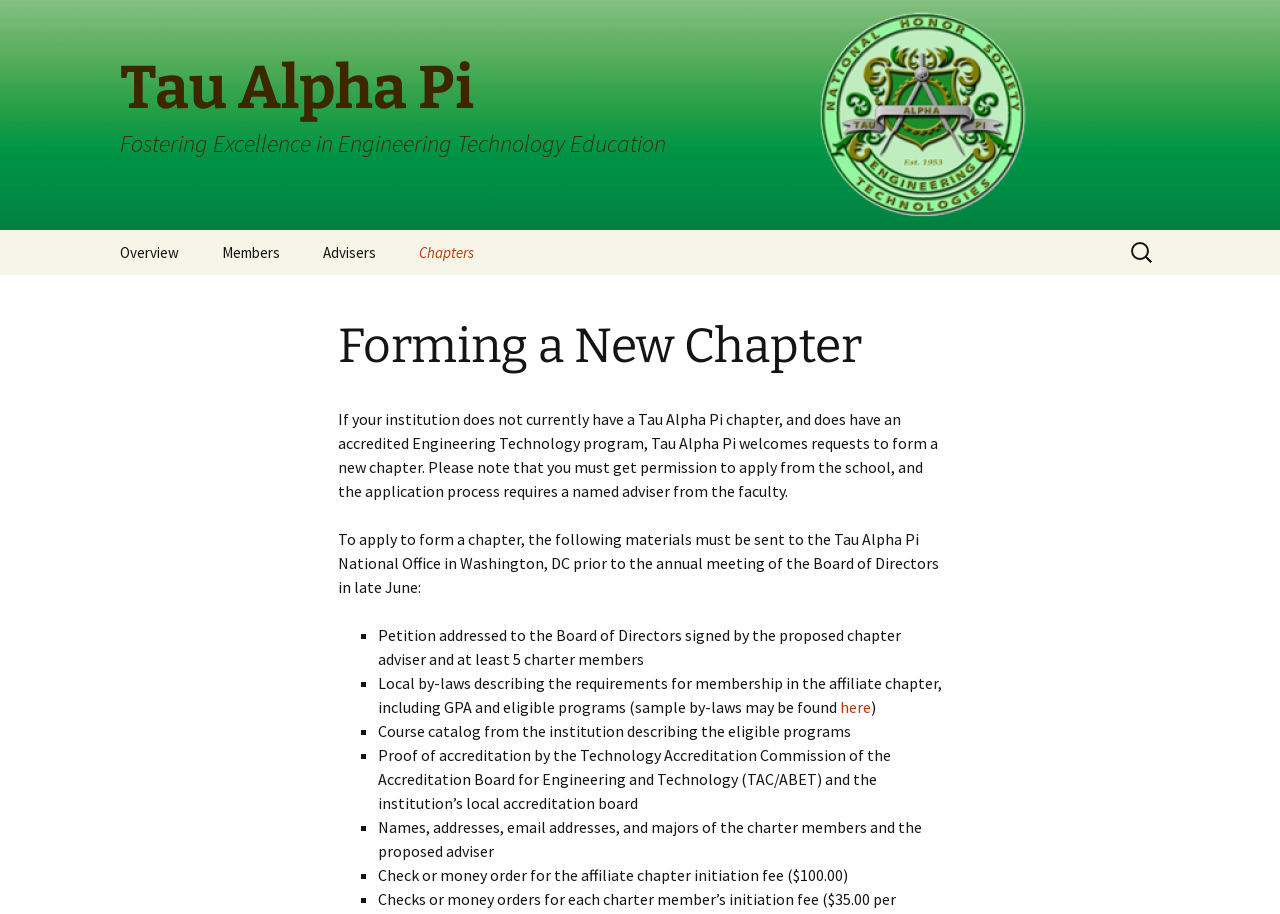Please answer the following query using a single word or phrase: 
What is the name of the organization?

Tau Alpha Pi